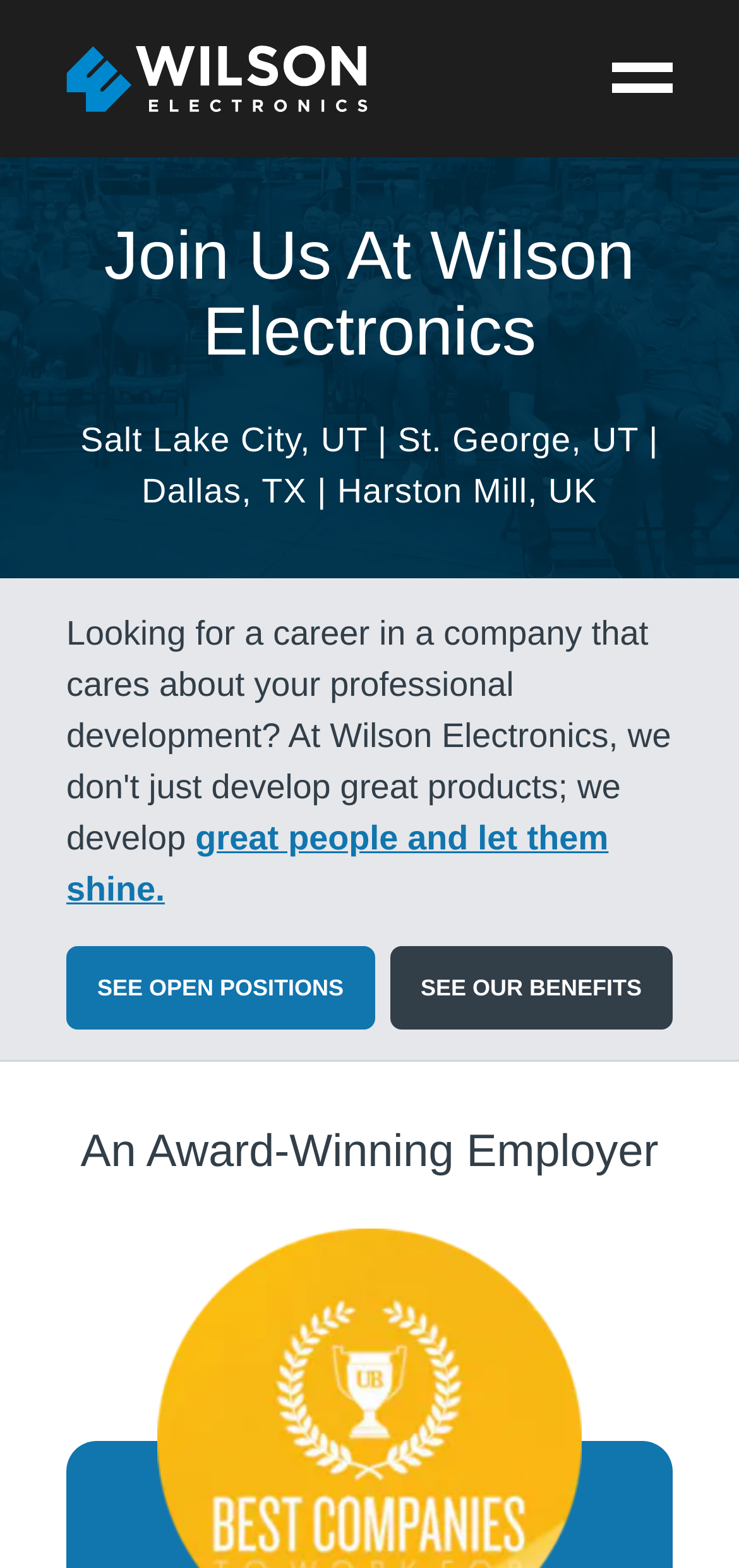Create an in-depth description of the webpage, covering main sections.

The webpage is about careers and open positions at Wilson Electronics. At the top left, there is a Wilson Electronics logo, which is an image linked to the company's homepage. To the right of the logo, there is a menu with links to various sections of the website, including "ABOUT US", "INTERNATIONAL", "CAREERS", "5G", and "RESOURCES".

Below the menu, there is a large image of the Wilson Electronics team, spanning the entire width of the page. Above the image, there is a heading that reads "Join Us At Wilson Electronics". Below the image, there is a paragraph of text that lists the company's locations, including Salt Lake City, UT, St. George, UT, Dallas, TX, and Harston Mill, UK.

Further down the page, there are three links. The first link is a quote that reads "great people and let them shine." The second link is a call-to-action that reads "SEE OPEN POSITIONS", which is likely a link to a list of available job openings. The third link is "SEE OUR BENEFITS", which is likely a link to a page that outlines the company's employee benefits.

At the bottom of the page, there is a heading that reads "An Award-Winning Employer", which suggests that Wilson Electronics has received recognition for its employment practices.